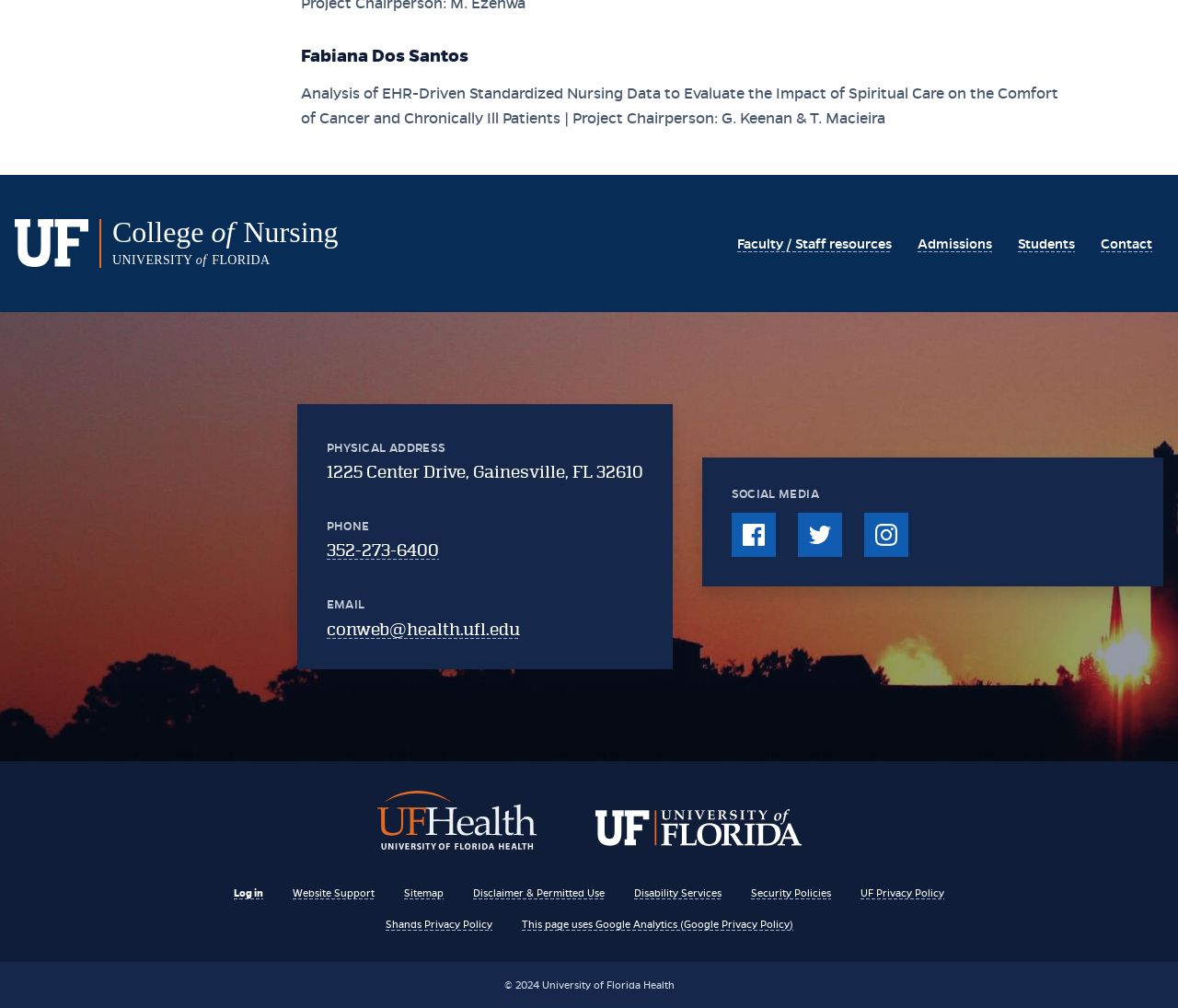Identify the bounding box coordinates necessary to click and complete the given instruction: "Click College of Nursing UNIVERSITY of FLORIDA".

[0.012, 0.217, 0.612, 0.266]